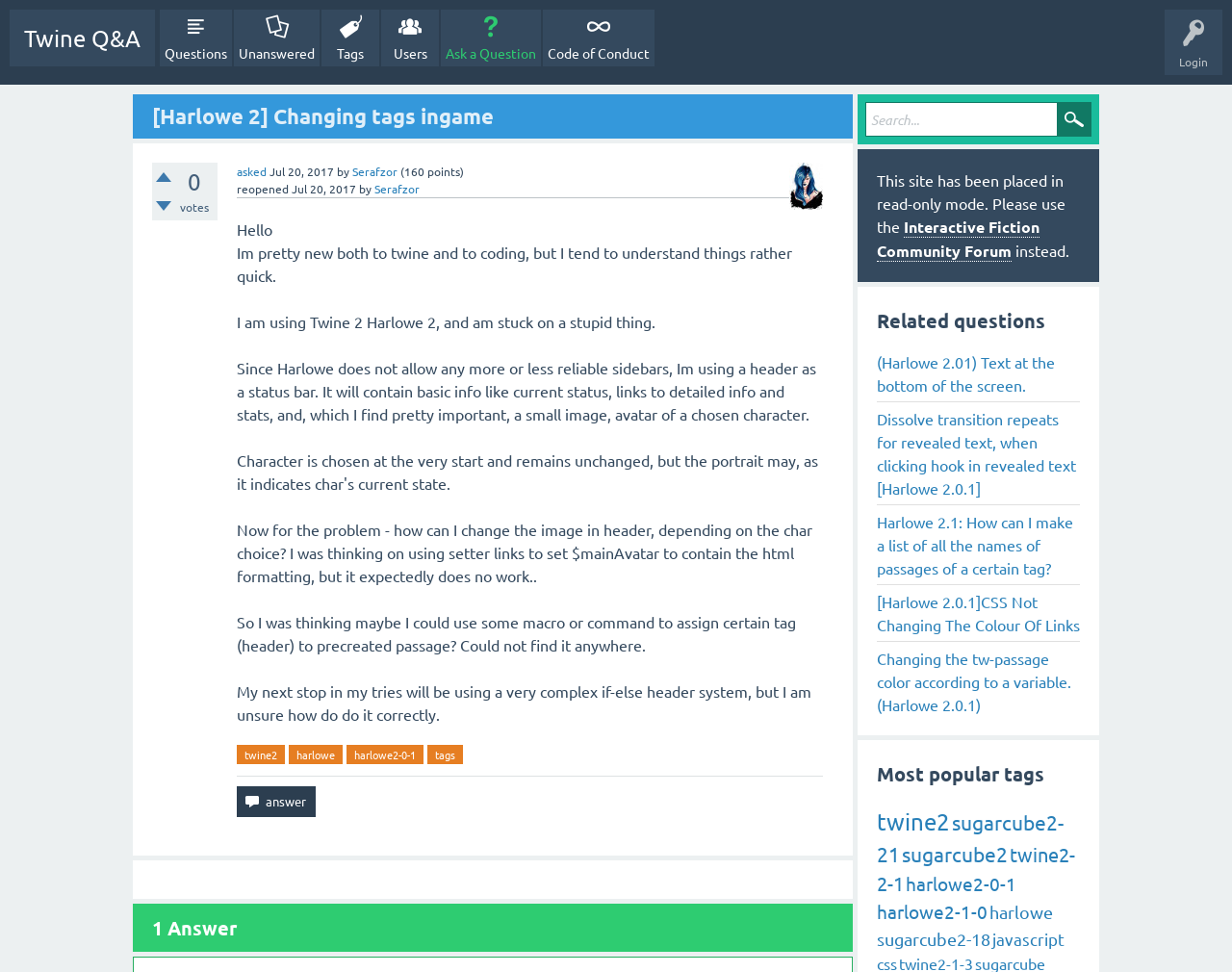Please identify the bounding box coordinates of the area that needs to be clicked to fulfill the following instruction: "Click on the 'Ask a Question' button."

[0.358, 0.01, 0.439, 0.068]